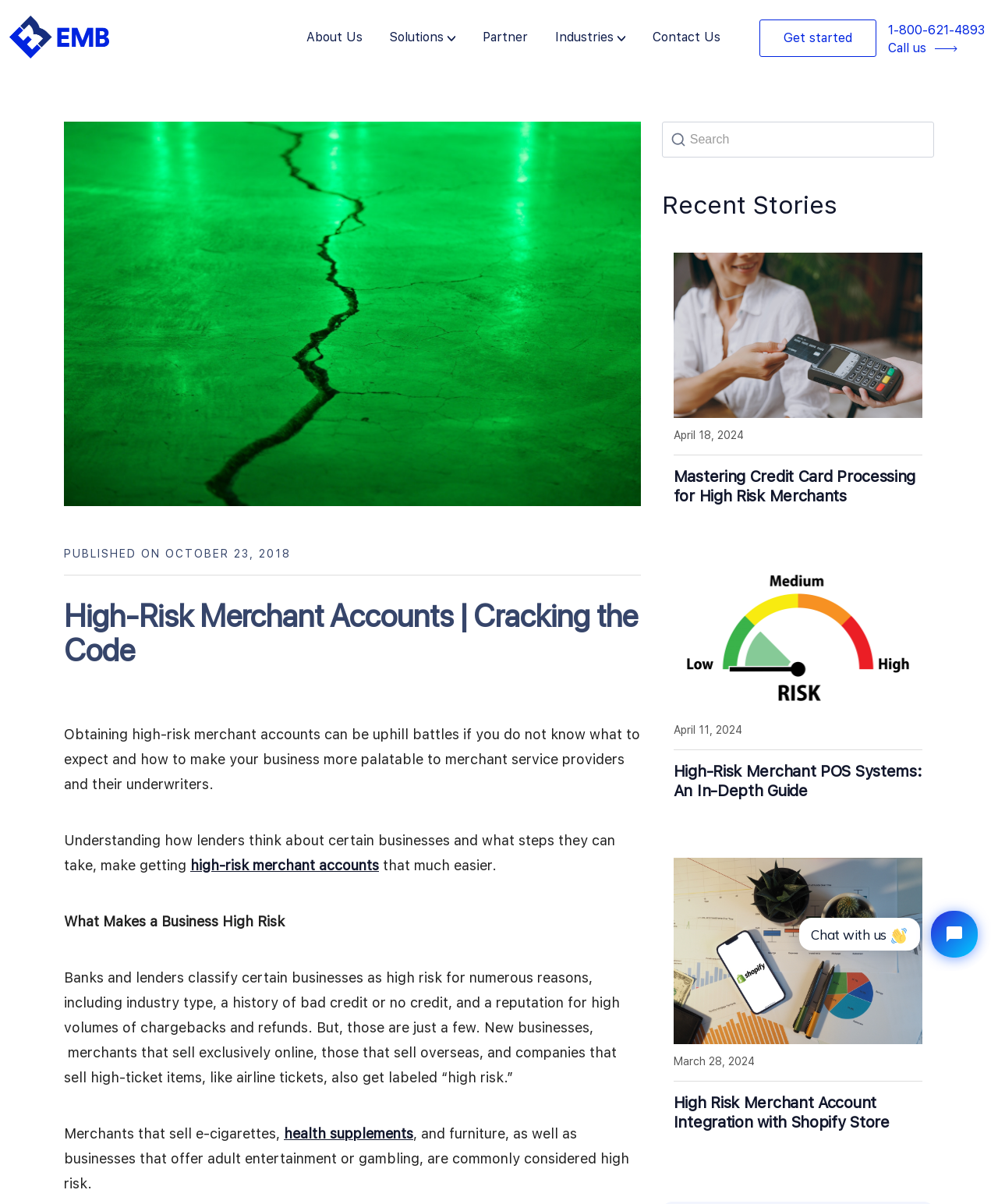Answer this question using a single word or a brief phrase:
What is the purpose of this webpage?

Obtaining high-risk merchant accounts